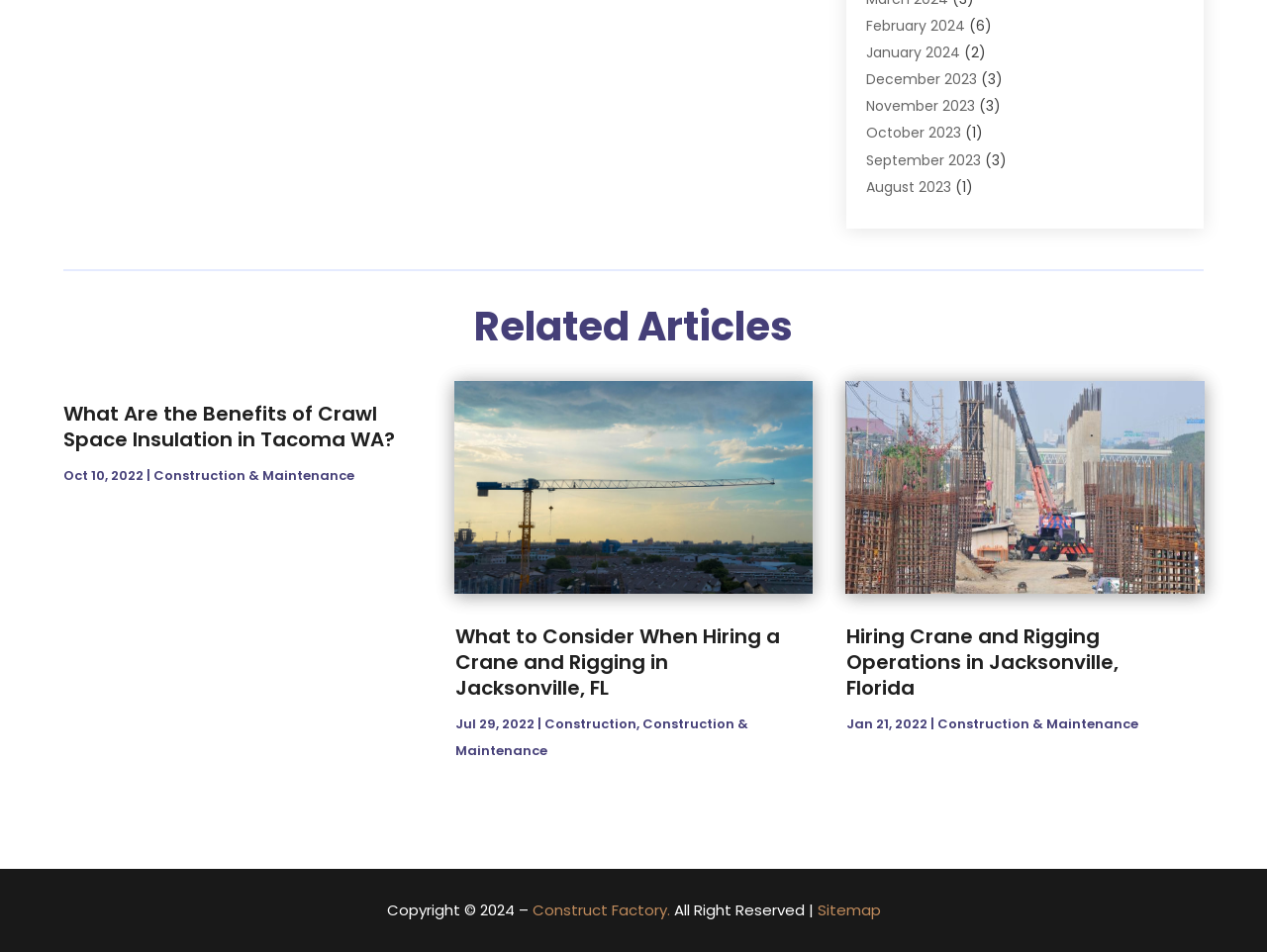How many months are listed on this webpage?
Provide a concise answer using a single word or phrase based on the image.

9